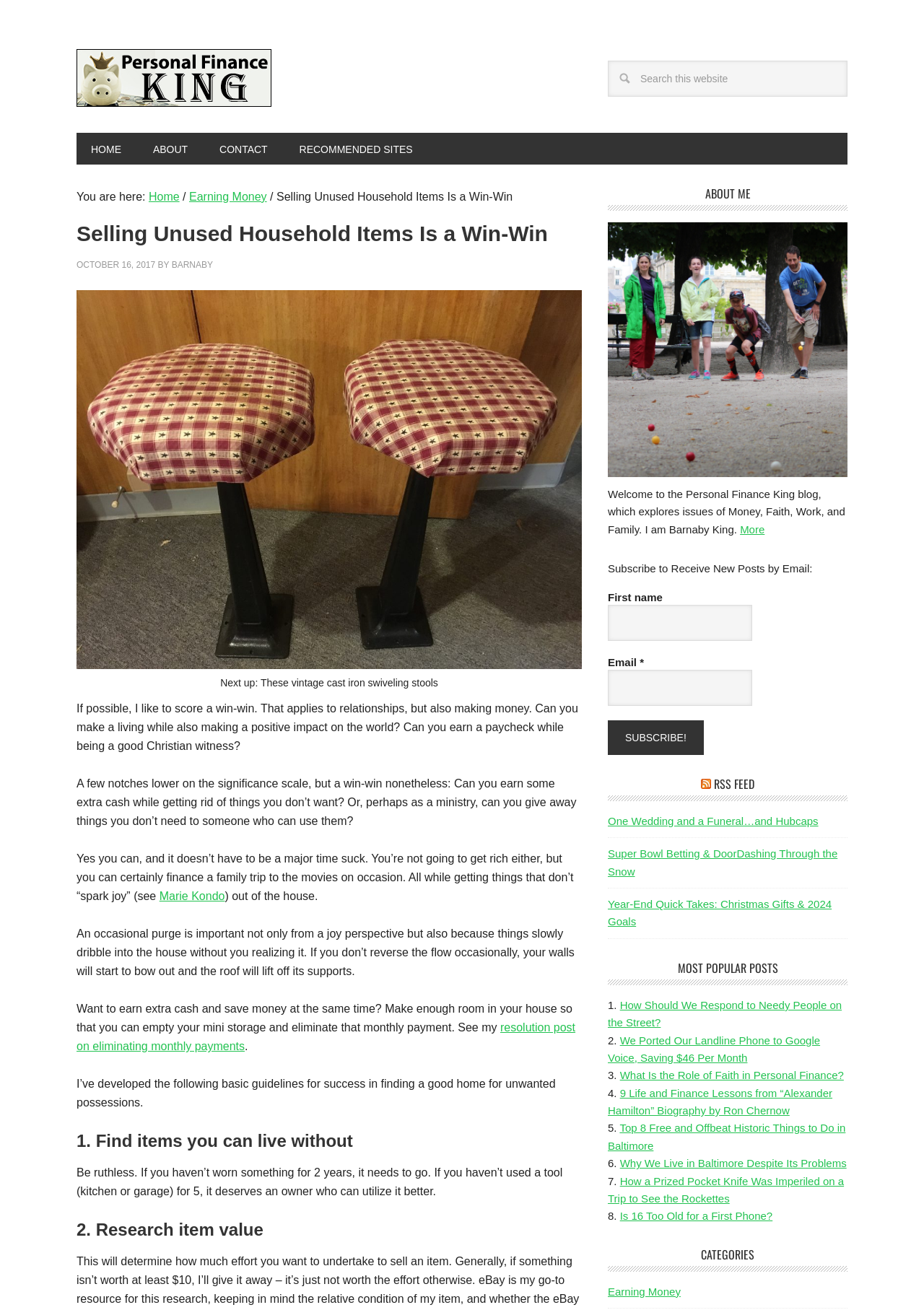Please specify the bounding box coordinates of the element that should be clicked to execute the given instruction: 'Subscribe to Receive New Posts by Email'. Ensure the coordinates are four float numbers between 0 and 1, expressed as [left, top, right, bottom].

[0.658, 0.429, 0.879, 0.439]